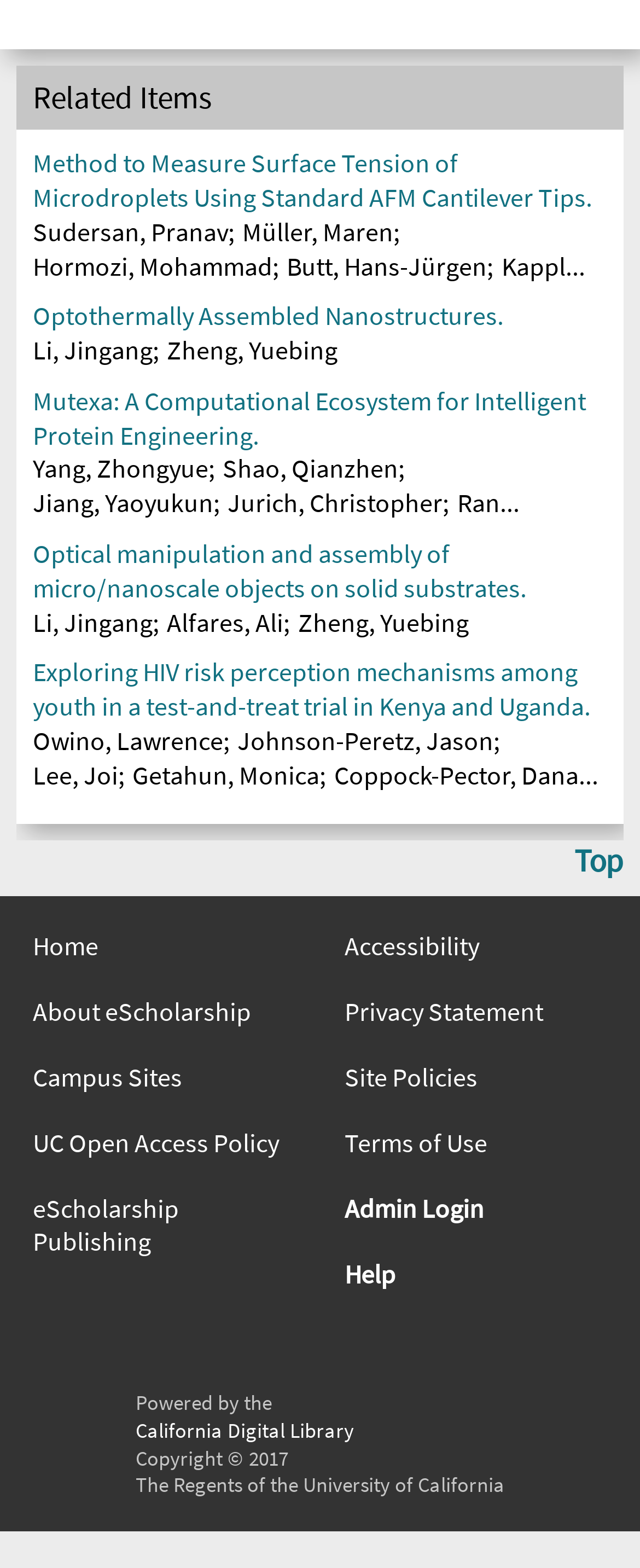Find and specify the bounding box coordinates that correspond to the clickable region for the instruction: "Learn about common hazards for dogs".

None